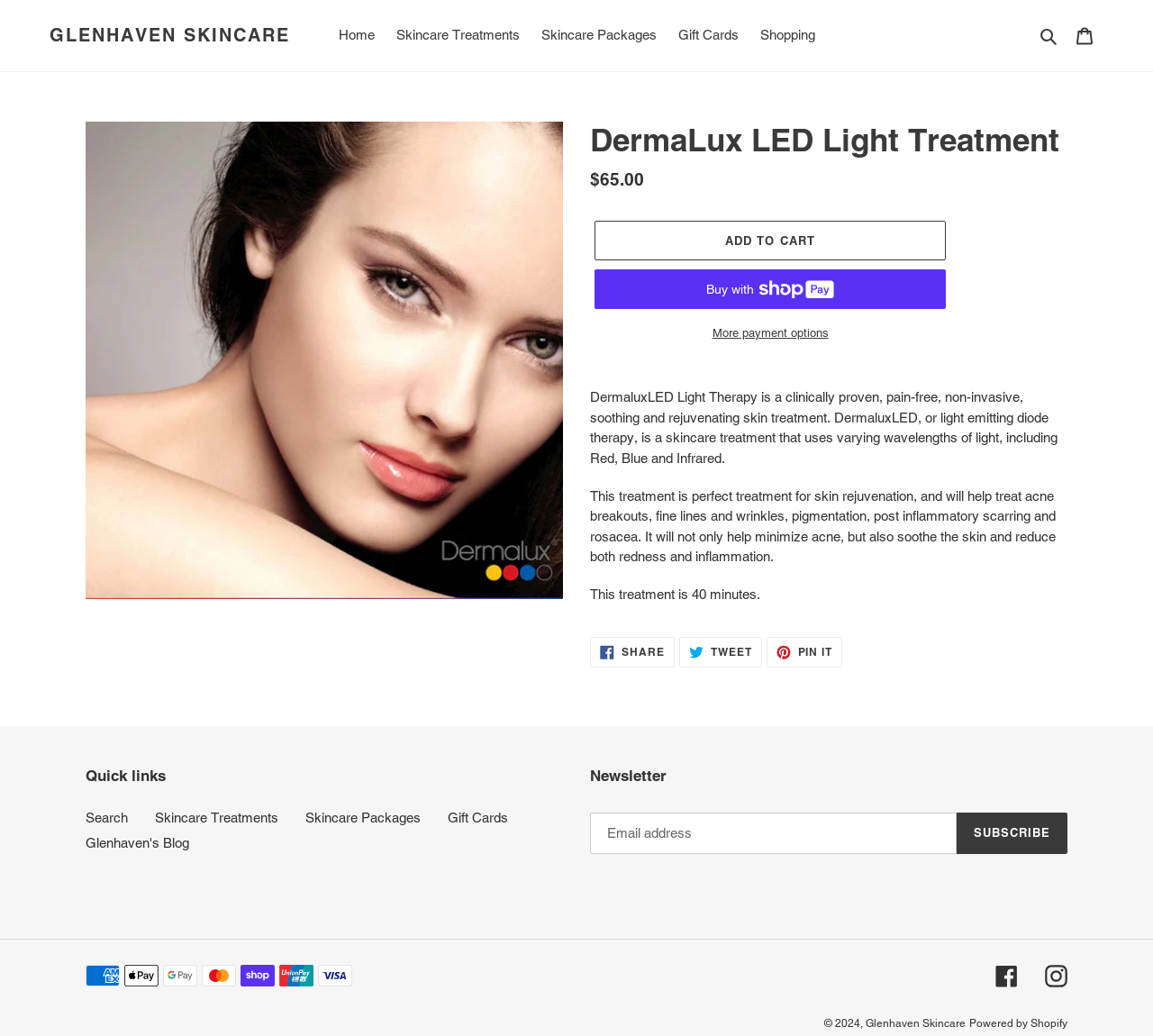Respond to the question below with a single word or phrase:
What is the name of the skincare treatment?

DermaluxLED Light Therapy